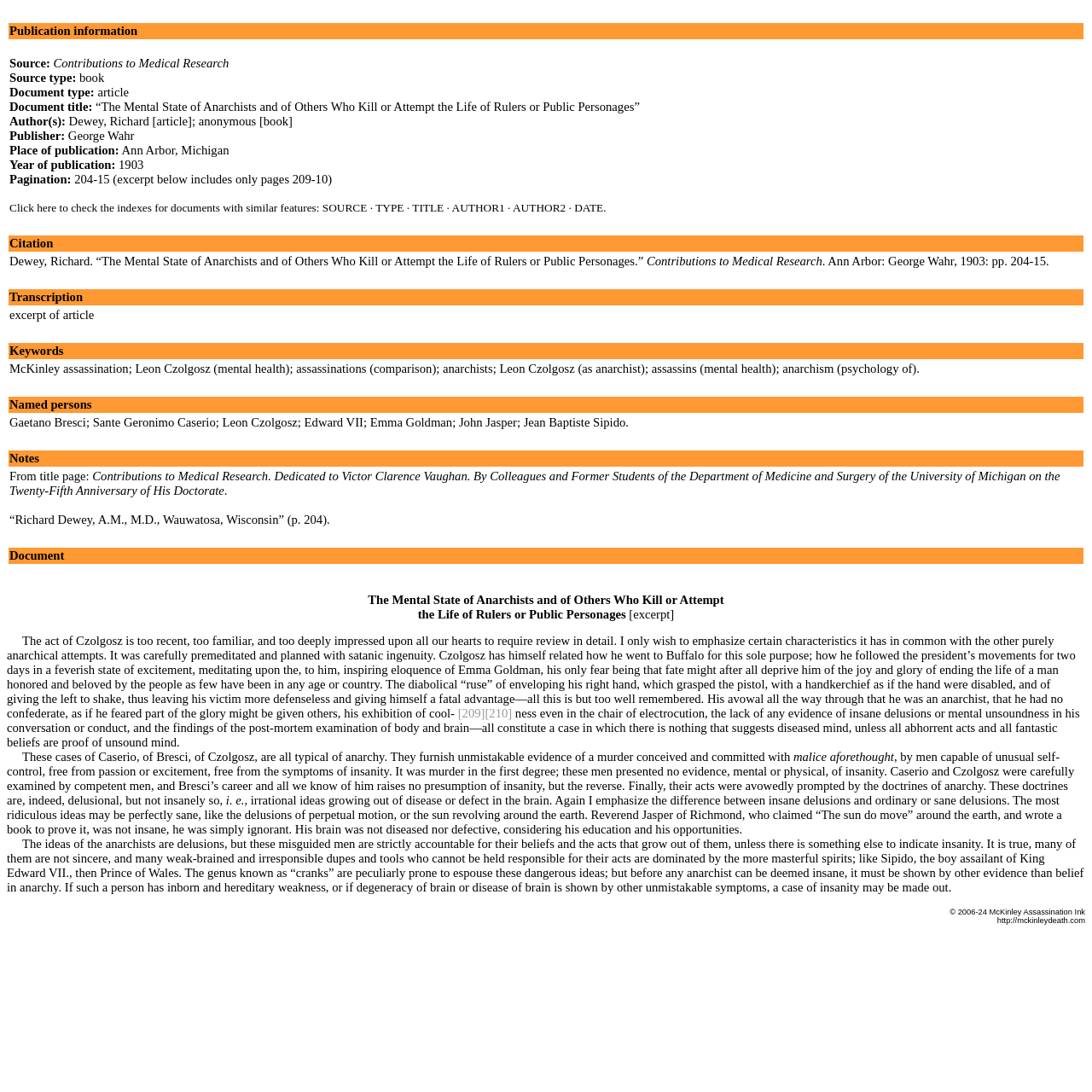Give a comprehensive overview of the webpage, including key elements.

The webpage is dedicated to the assassination of William McKinley and features a collection of primary source documents related to the event. At the top of the page, there is a publication information section that provides details about a specific document, including its title, author, publisher, and publication date. Below this section, there are several rows of information, each with a specific category, such as citation, transcription, keywords, named persons, and notes.

In the citation section, there is a detailed citation for the document, including the author, title, publication date, and page numbers. The transcription section contains an excerpt from the article. The keywords section lists several relevant terms, including "McKinley assassination," "Leon Czolgosz," and "anarchism." Each of these keywords is a clickable link.

The named persons section lists several individuals mentioned in the document, including Gaetano Bresci, Sante Geronimo Caserio, Leon Czolgosz, and Emma Goldman. Each of these names is also a clickable link. The notes section provides additional information about the document, including a dedication to Victor Clarence Vaughan and a description of the publication.

Throughout the page, there are several links to related documents and keywords, allowing users to explore the collection of primary source documents further. The overall layout of the page is organized and easy to navigate, with clear headings and concise text.